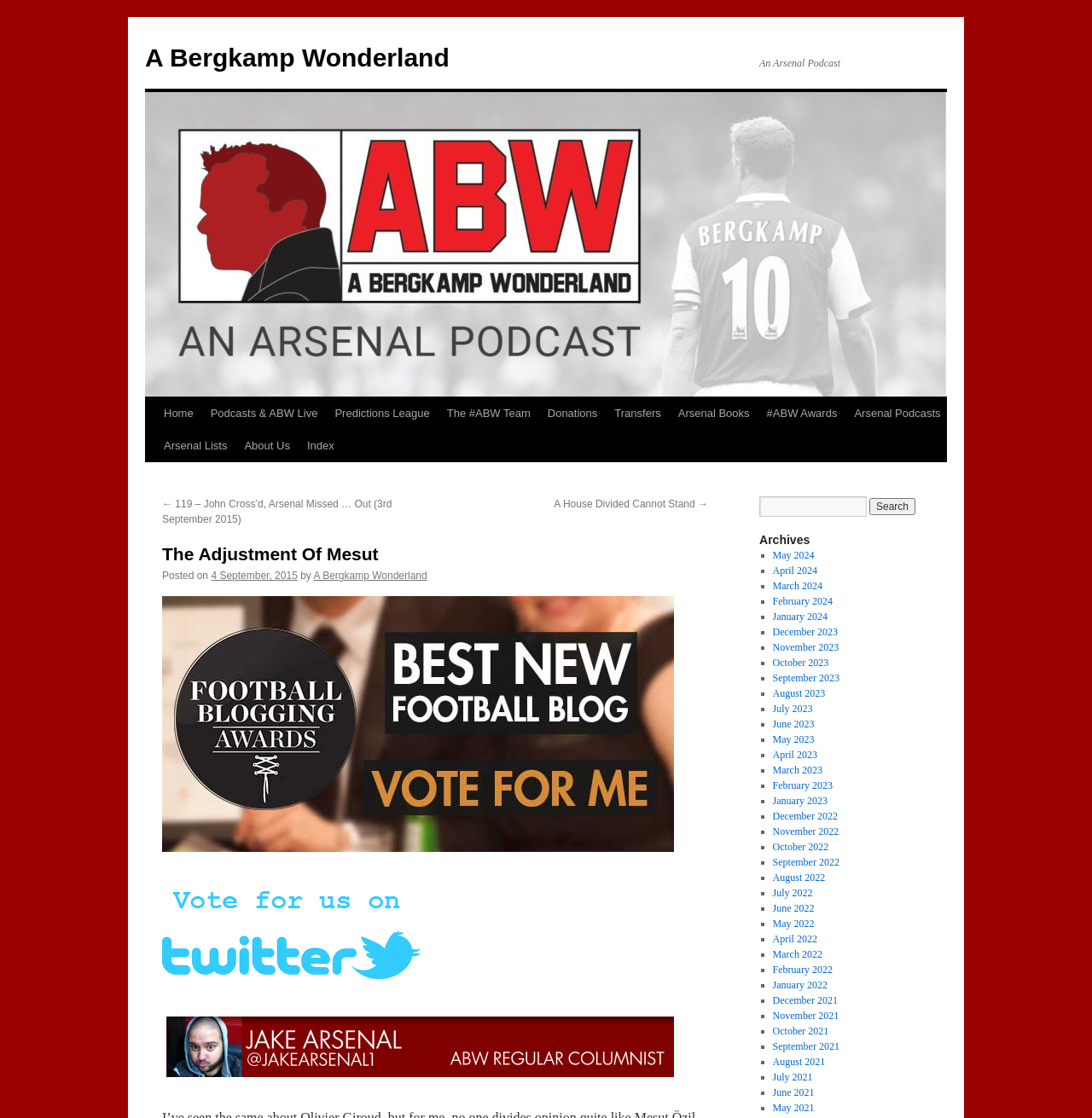Please respond to the question using a single word or phrase:
What is the name of the podcast?

A Bergkamp Wonderland